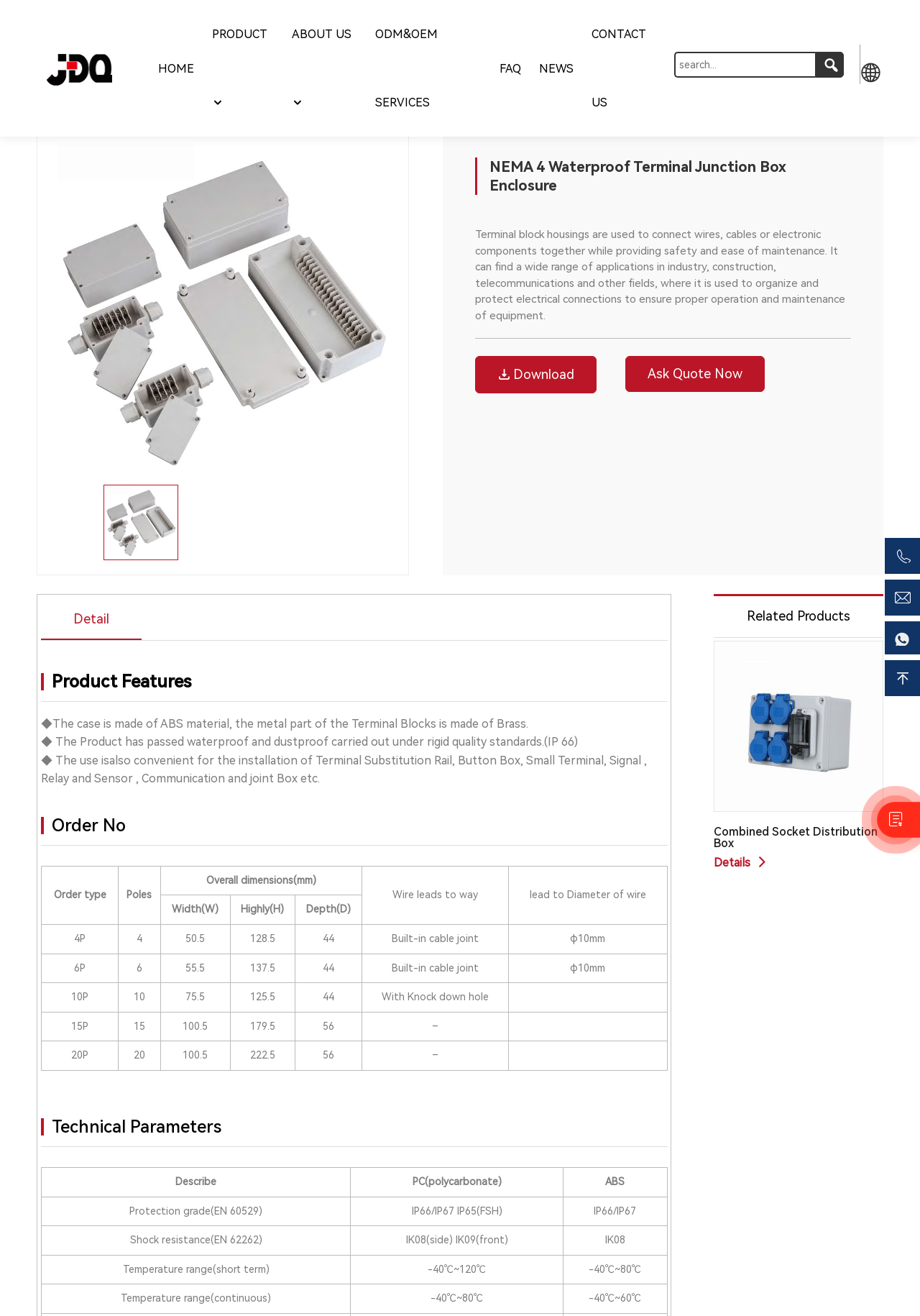Find the bounding box coordinates of the clickable area required to complete the following action: "Search for products".

[0.733, 0.039, 0.886, 0.059]